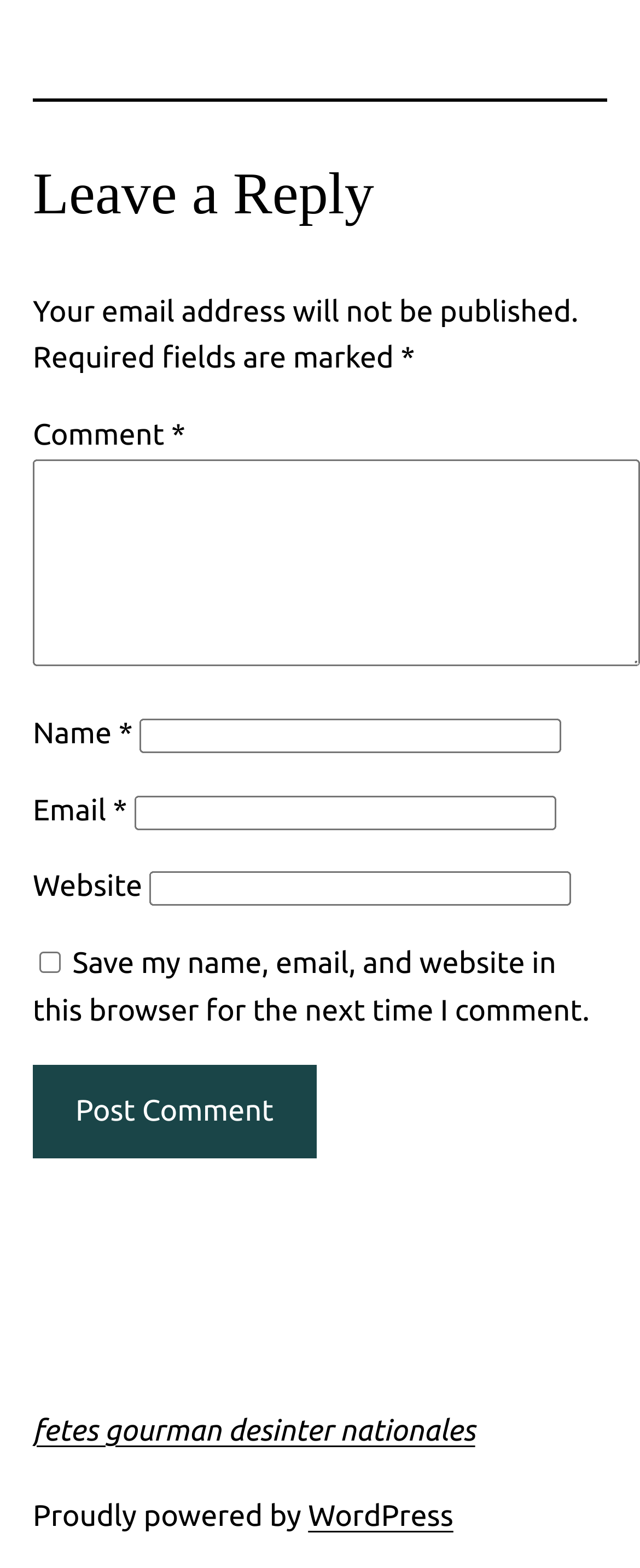Given the element description, predict the bounding box coordinates in the format (top-left x, top-left y, bottom-right x, bottom-right y), using floating point numbers between 0 and 1: parent_node: Email * aria-describedby="email-notes" name="email"

[0.209, 0.507, 0.868, 0.529]